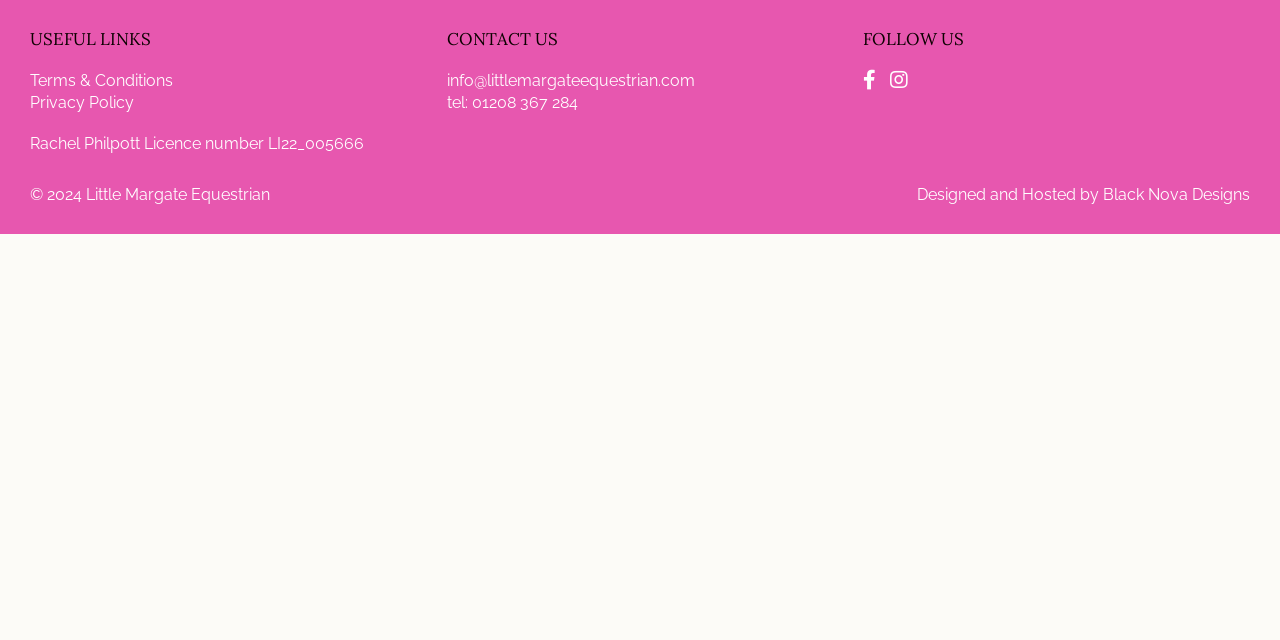Please find the bounding box for the UI component described as follows: "Privacy Policy".

[0.023, 0.146, 0.105, 0.175]